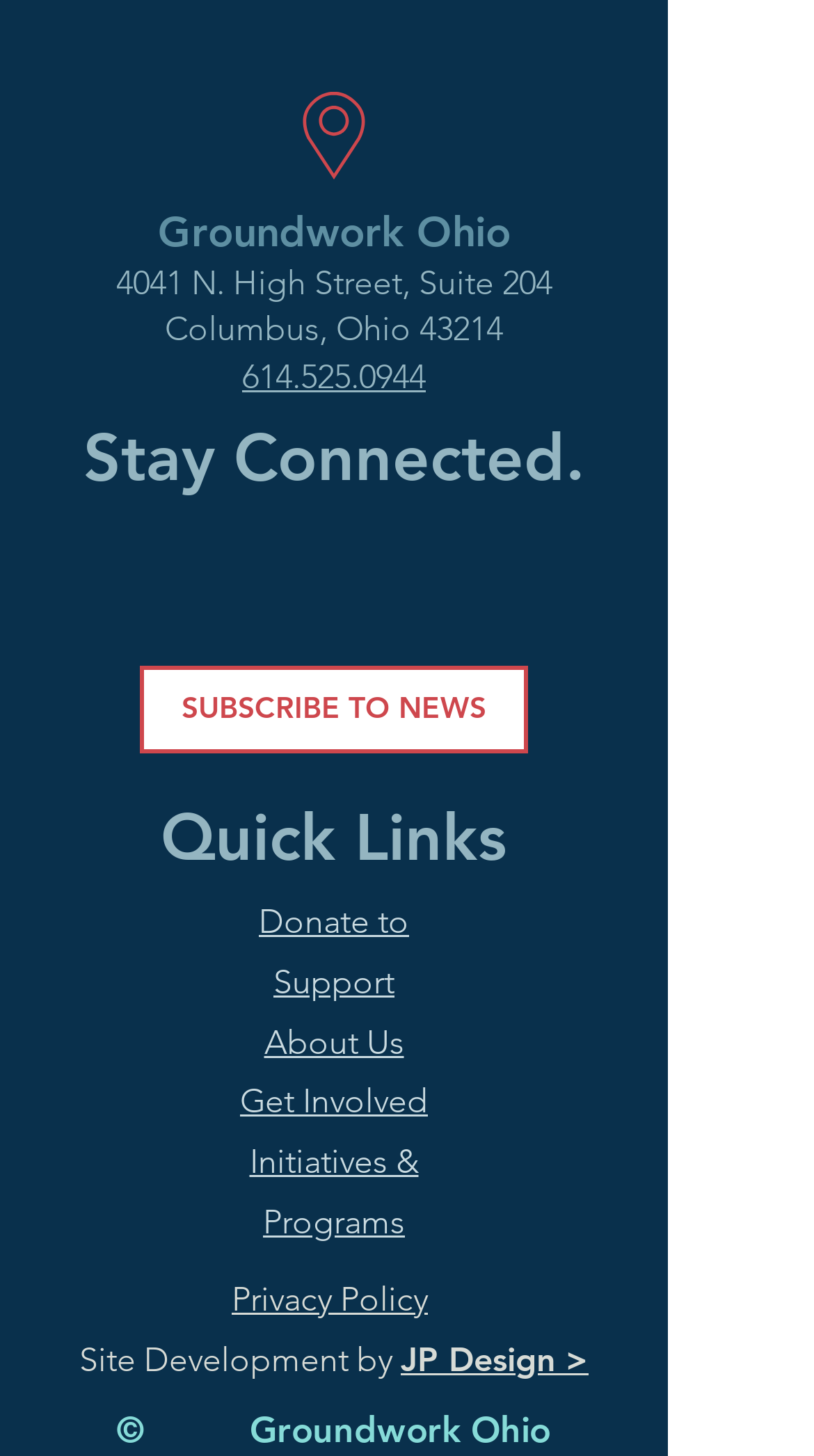What social media platforms does Groundwork Ohio have?
Give a one-word or short-phrase answer derived from the screenshot.

Facebook, Twitter, Instagram, Youtube